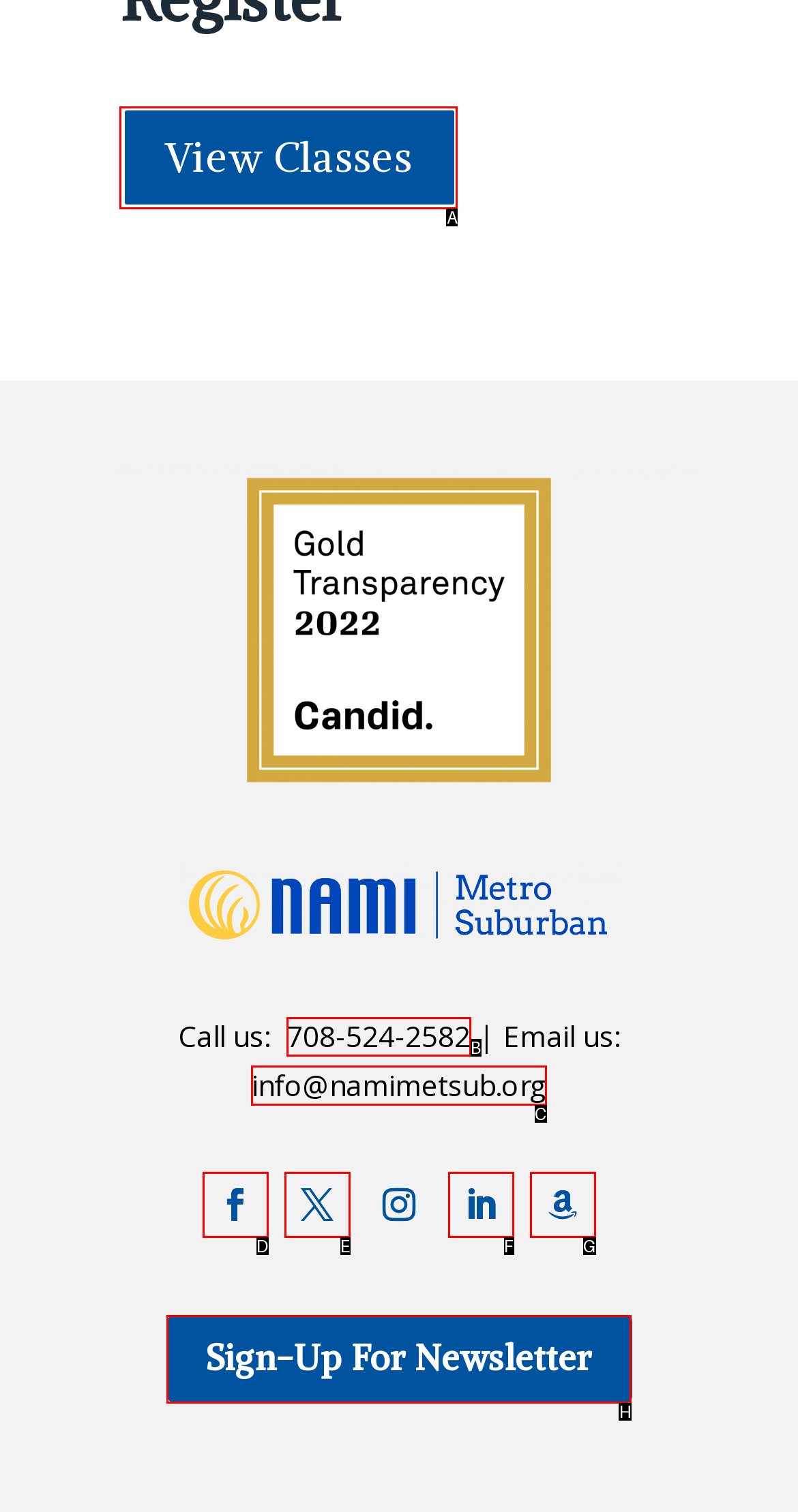Identify the HTML element to click to execute this task: Email us Respond with the letter corresponding to the proper option.

C